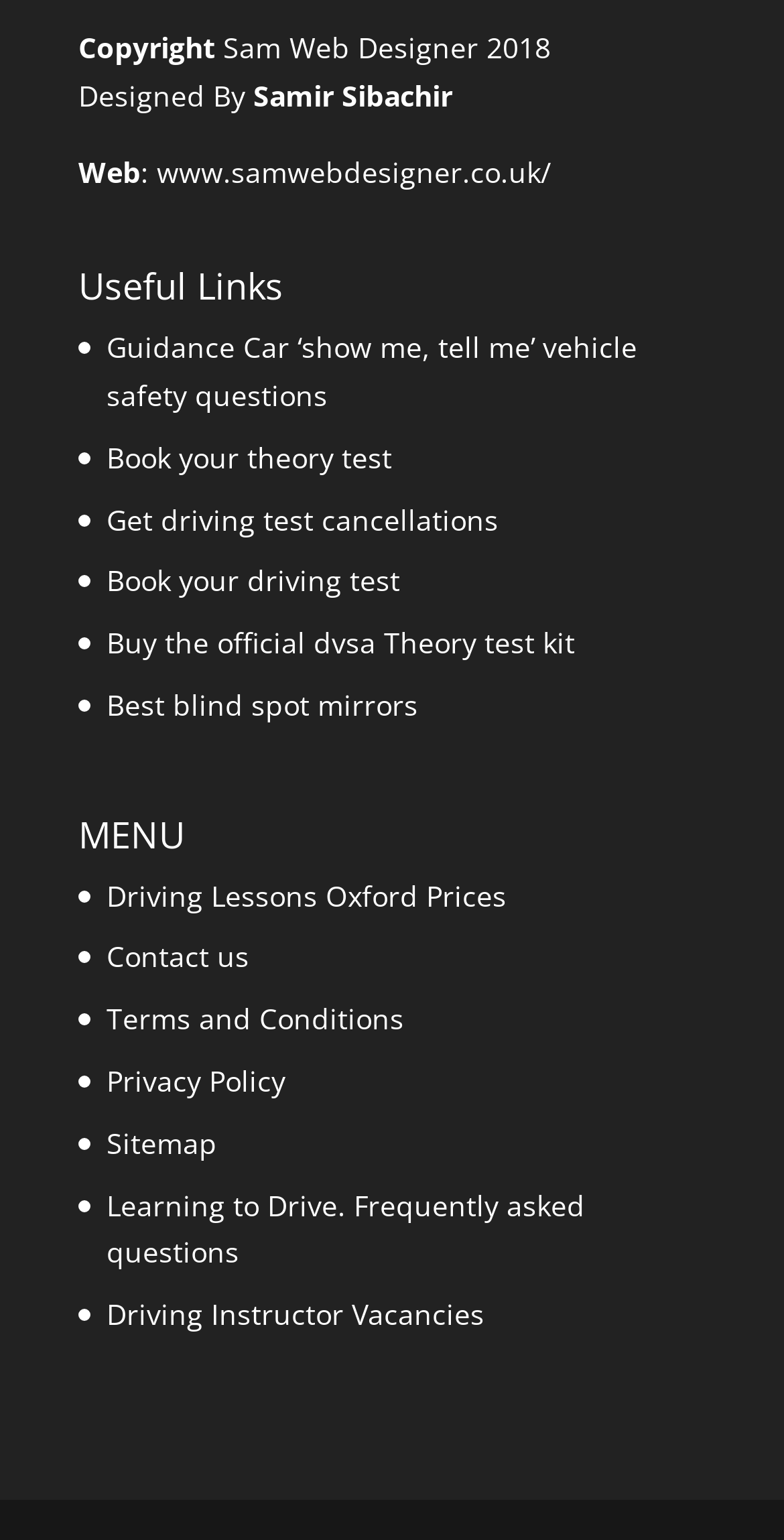Please answer the following question using a single word or phrase: 
Who designed this website?

Samir Sibachir